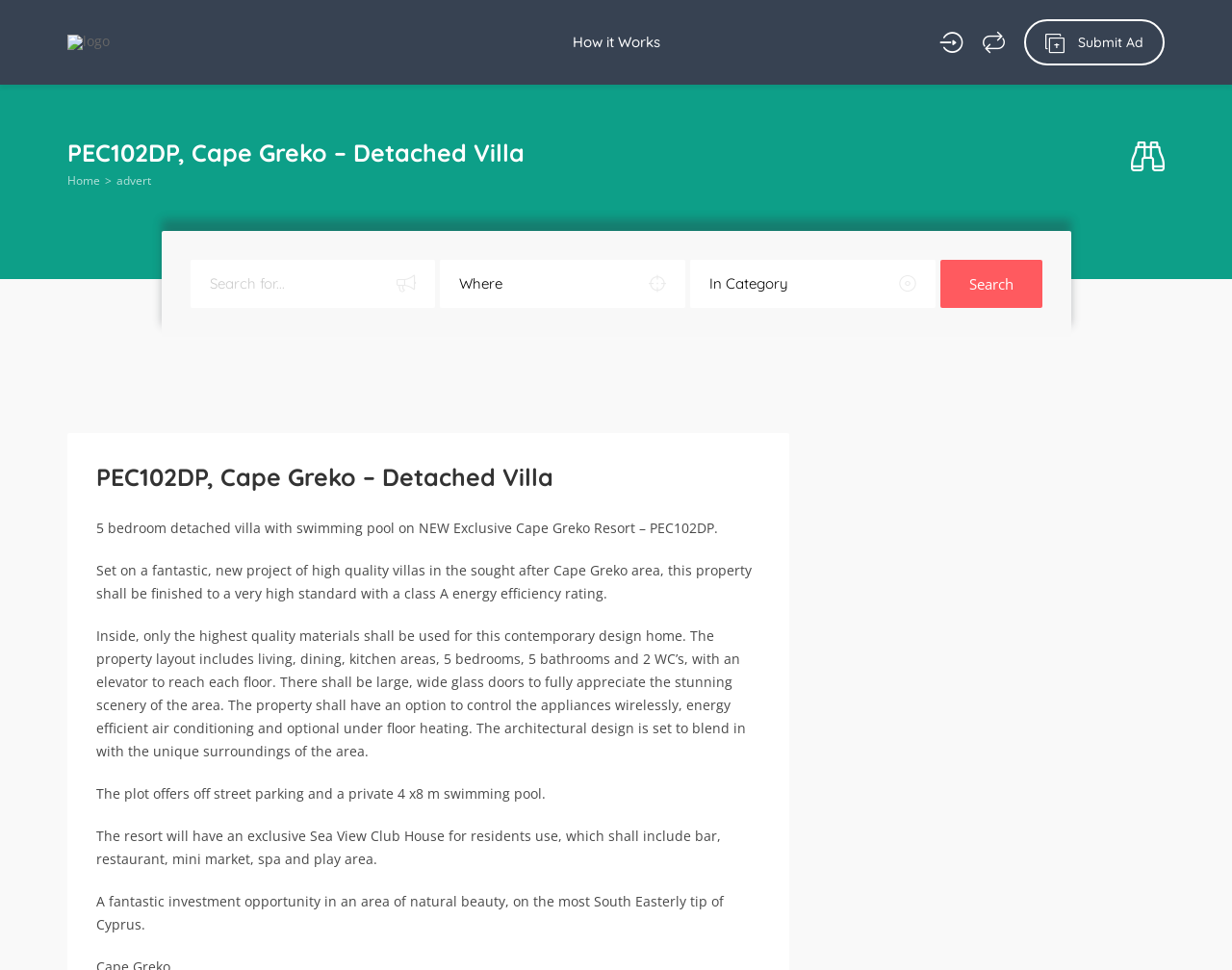Answer this question in one word or a short phrase: What is the size of the private swimming pool?

4 x 8 m